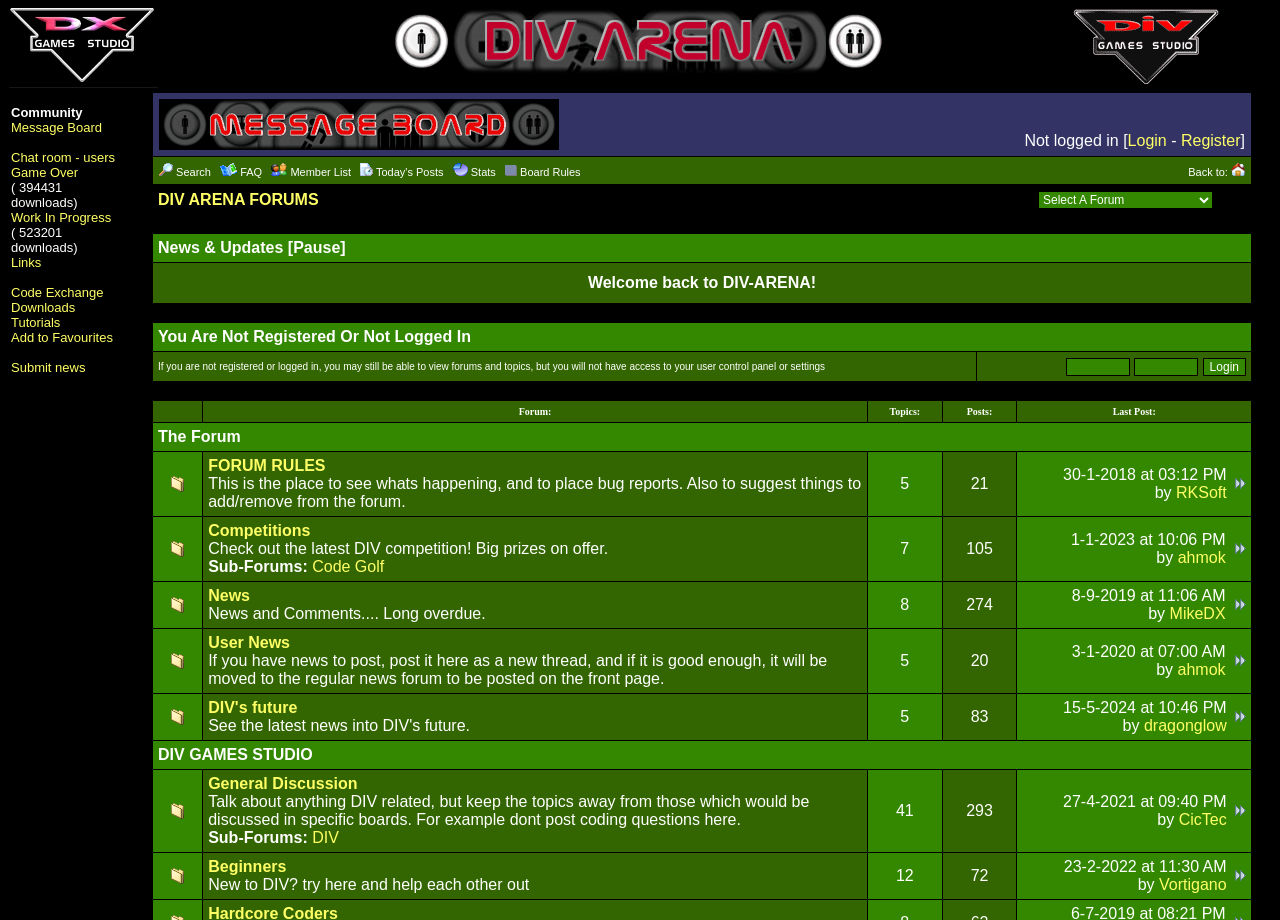Carefully examine the image and provide an in-depth answer to the question: How many downloads are there for 'Work In Progress'?

On the webpage, there is a link labeled 'Work In Progress' with a description '( 523201 downloads)' next to it. This suggests that there are 523201 downloads for the 'Work In Progress' item.